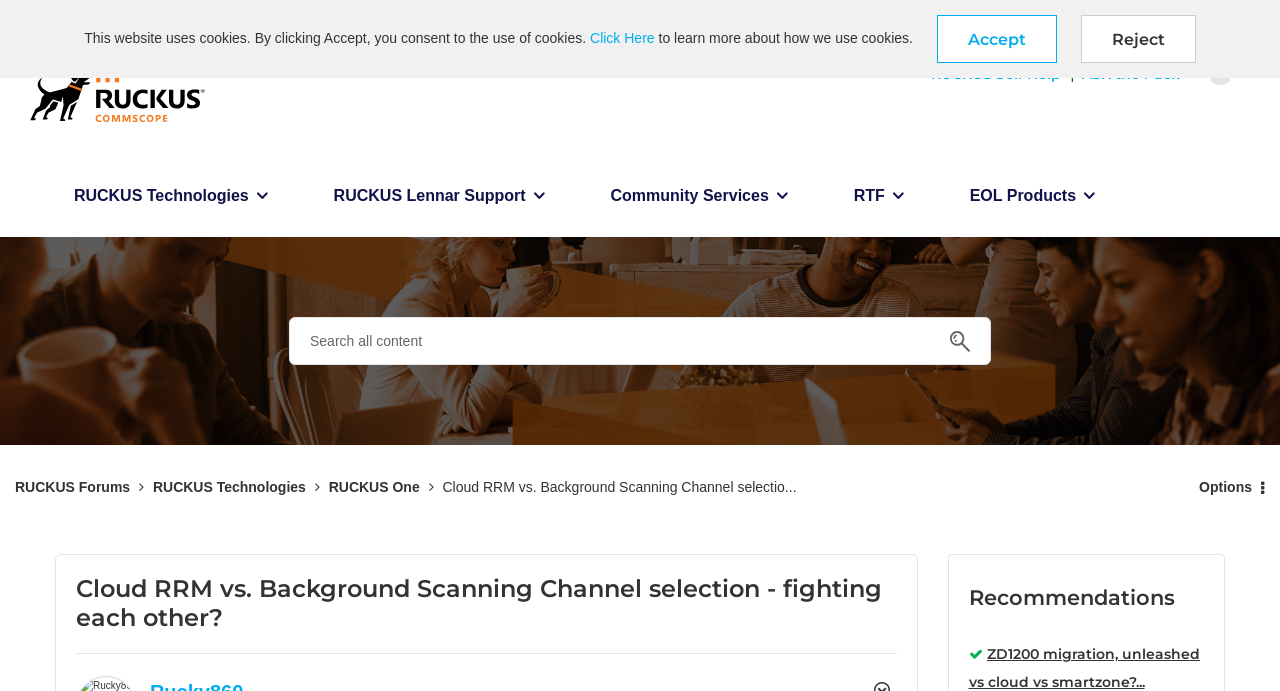Find the bounding box coordinates for the element described here: "CommScope RUCKUS Community Forums".

[0.023, 0.076, 0.16, 0.184]